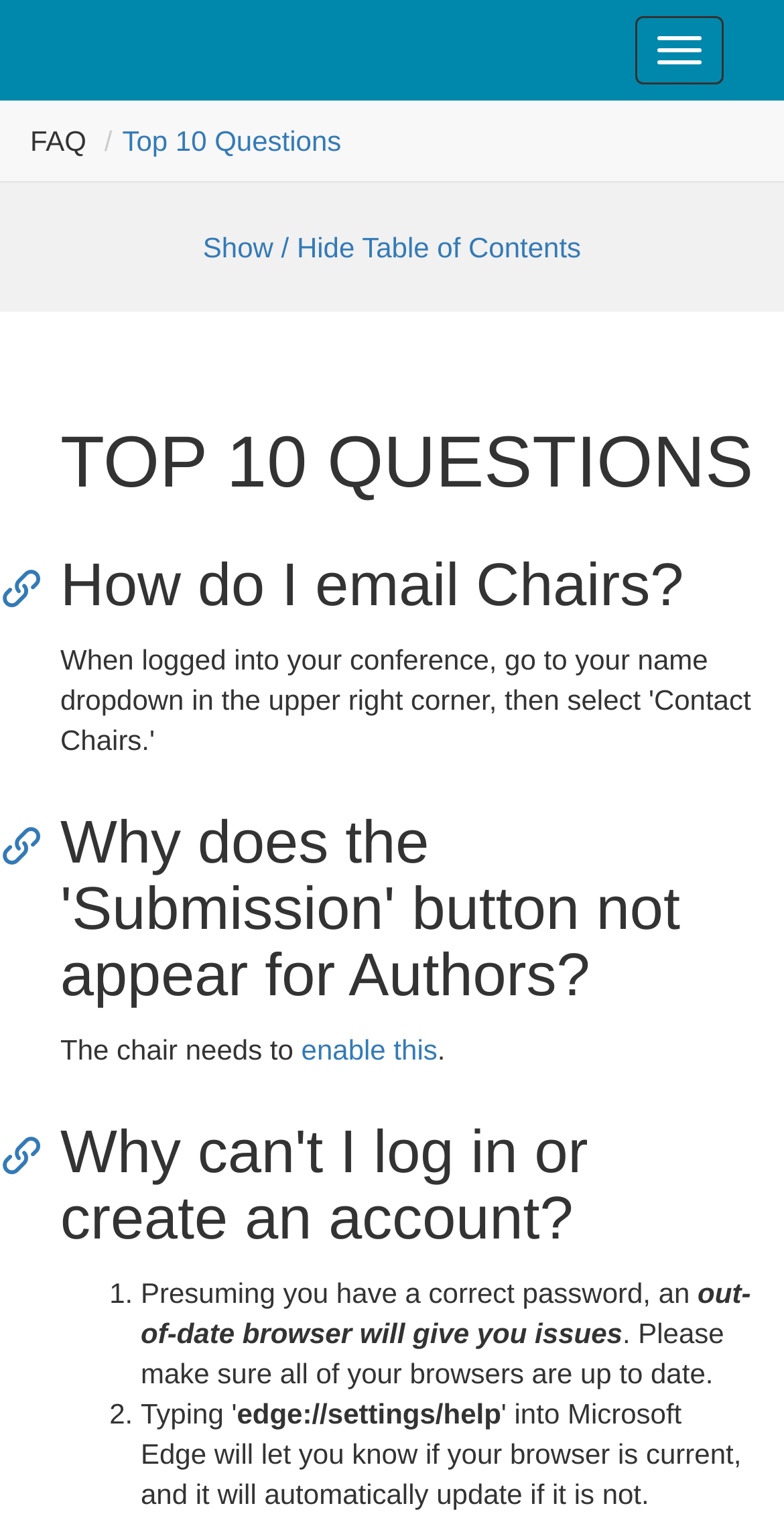Predict the bounding box for the UI component with the following description: "Toggle navigation".

[0.81, 0.011, 0.923, 0.056]